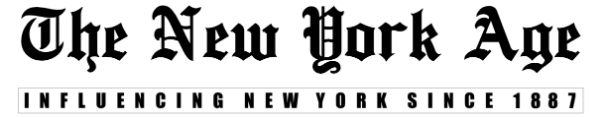Can you give a detailed response to the following question using the information from the image? What is the year mentioned in the tagline?

The tagline 'Influencing New York Since 1887' explicitly mentions the year 1887, highlighting the newspaper's long-standing presence in journalism.